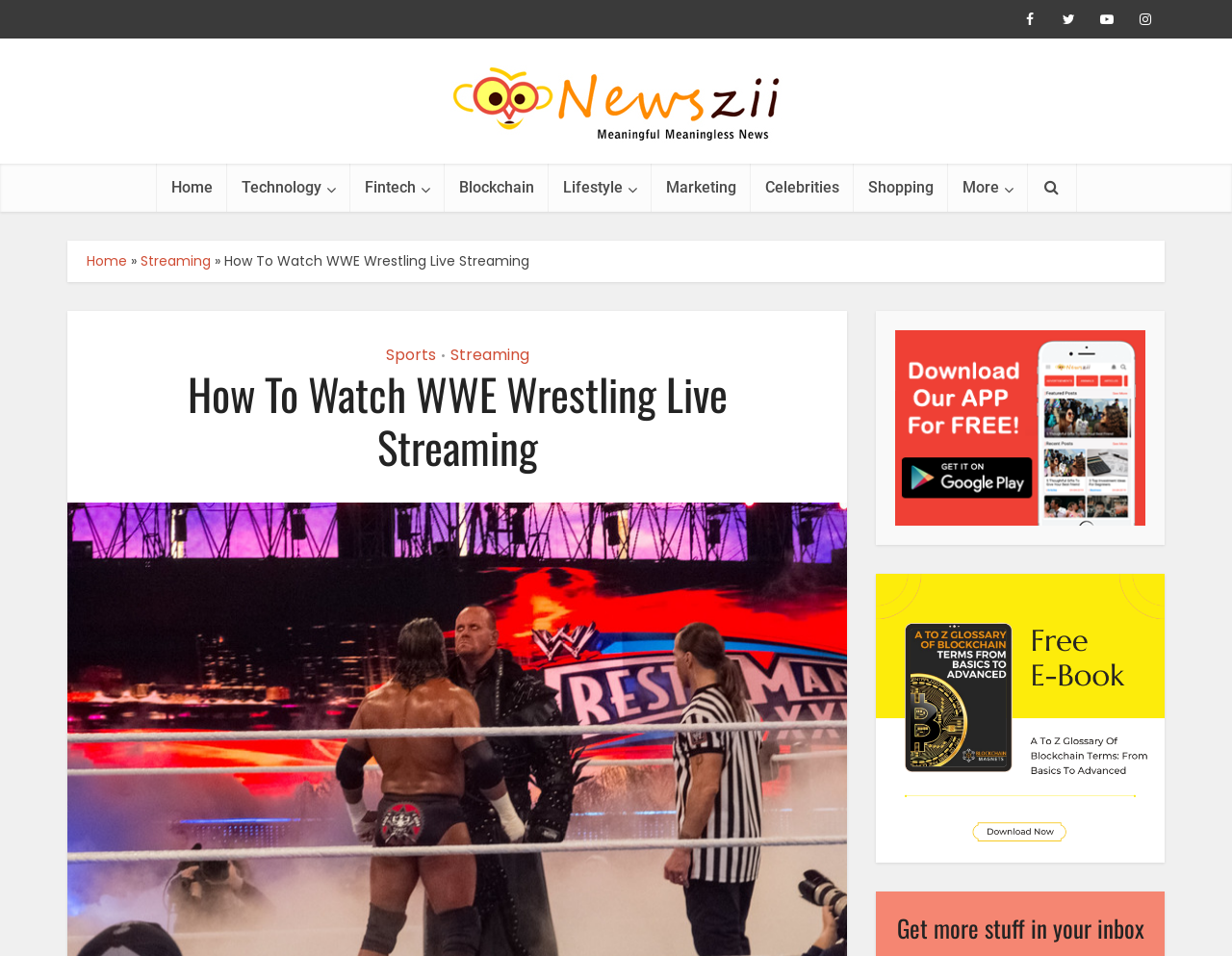Generate the text content of the main headline of the webpage.

How To Watch WWE Wrestling Live Streaming